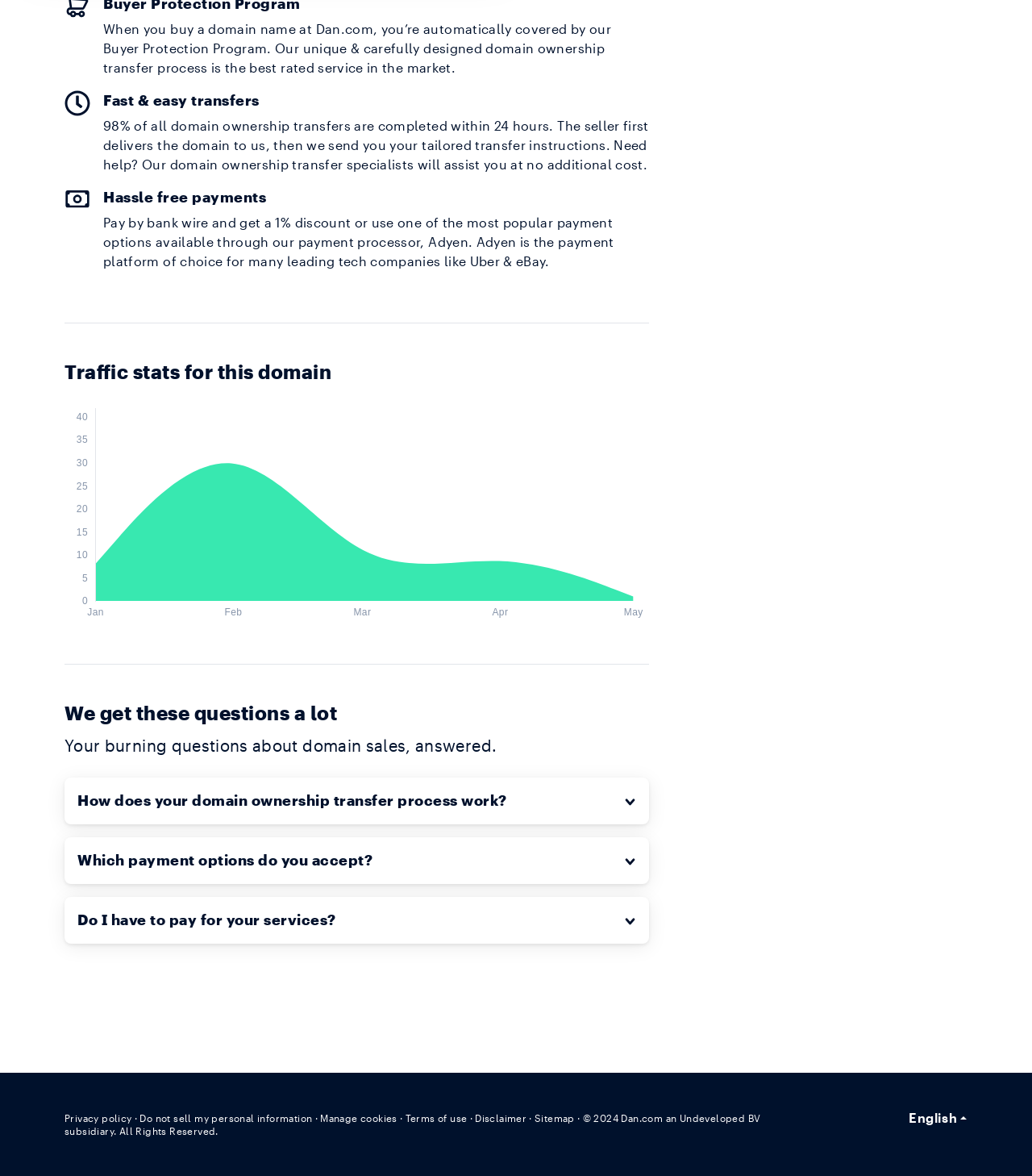Please specify the bounding box coordinates for the clickable region that will help you carry out the instruction: "View the 'Traffic stats for this domain'".

[0.062, 0.305, 0.629, 0.327]